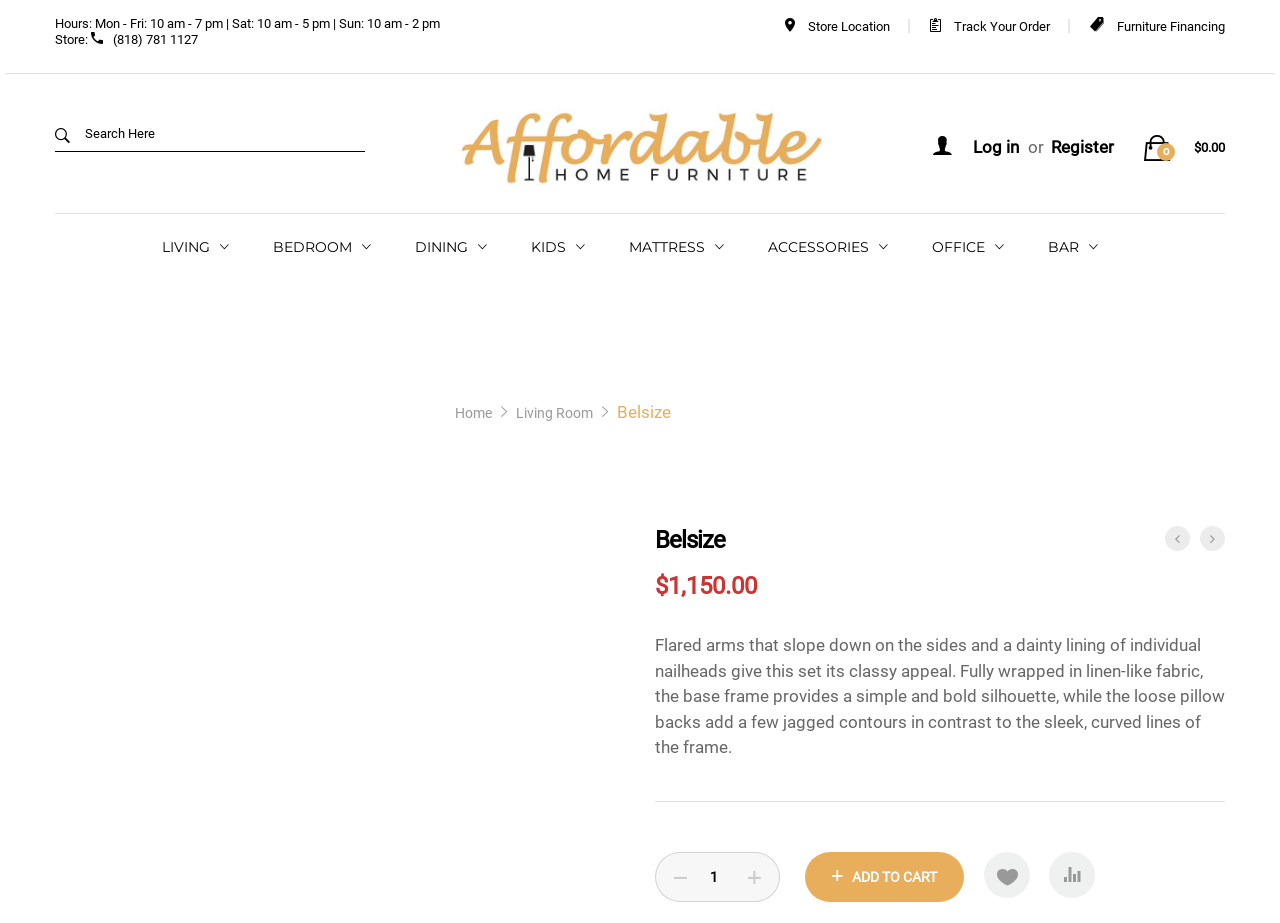Please mark the clickable region by giving the bounding box coordinates needed to complete this instruction: "View store location".

[0.631, 0.021, 0.695, 0.037]